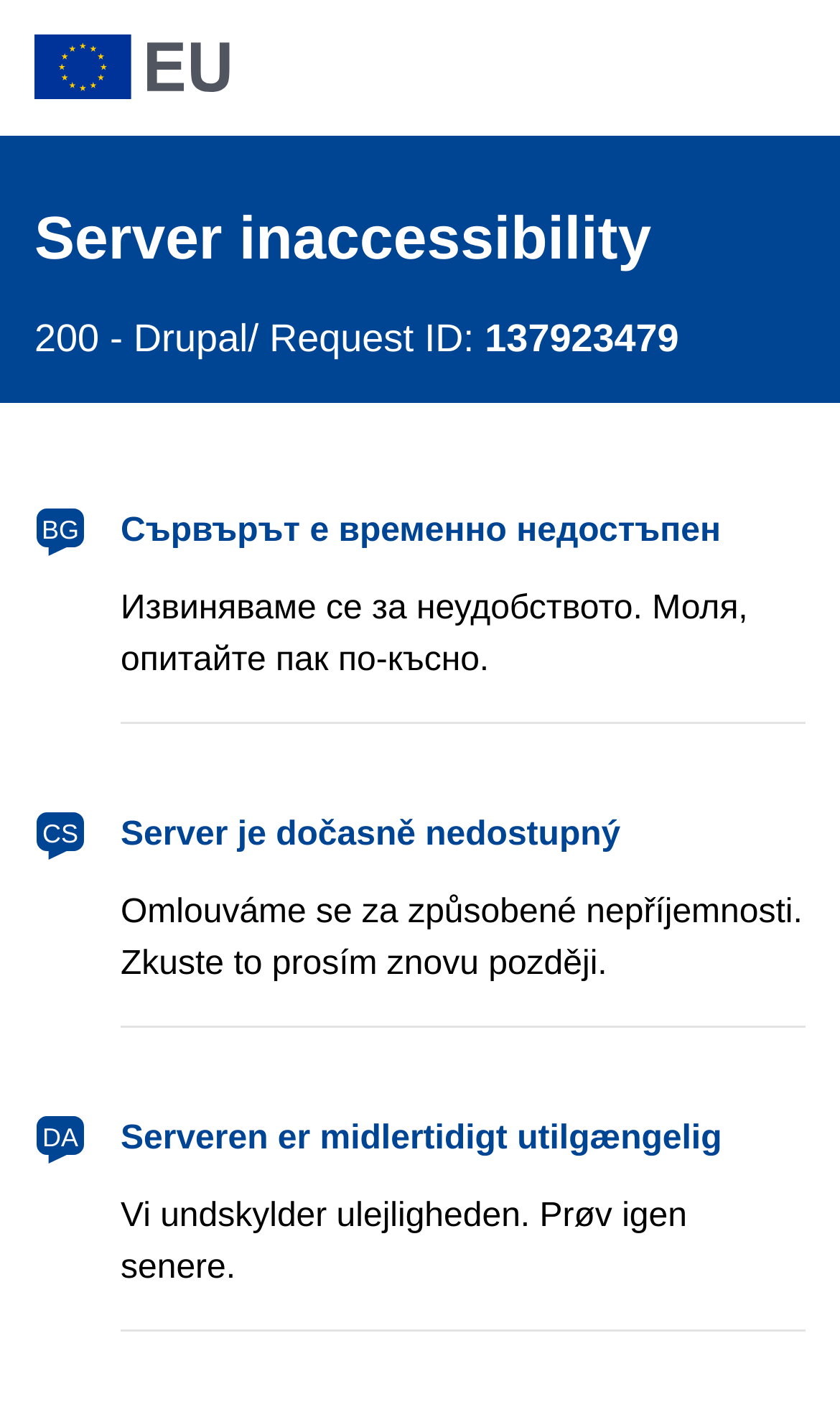What is the logo displayed on the top left?
Based on the image, provide a one-word or brief-phrase response.

European Union logo